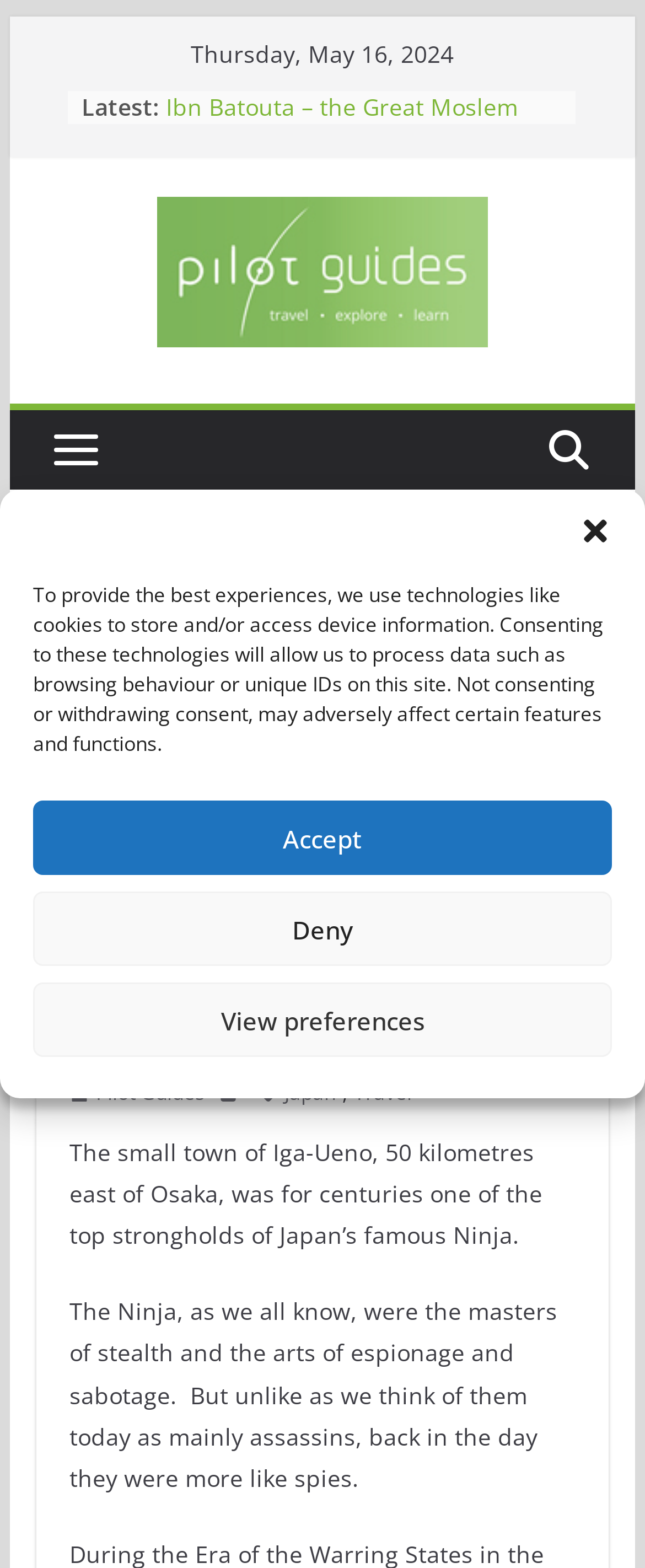Please find the bounding box coordinates of the element that must be clicked to perform the given instruction: "Follow the 'Top Five Tangier' link". The coordinates should be four float numbers from 0 to 1, i.e., [left, top, right, bottom].

[0.258, 0.058, 0.54, 0.078]